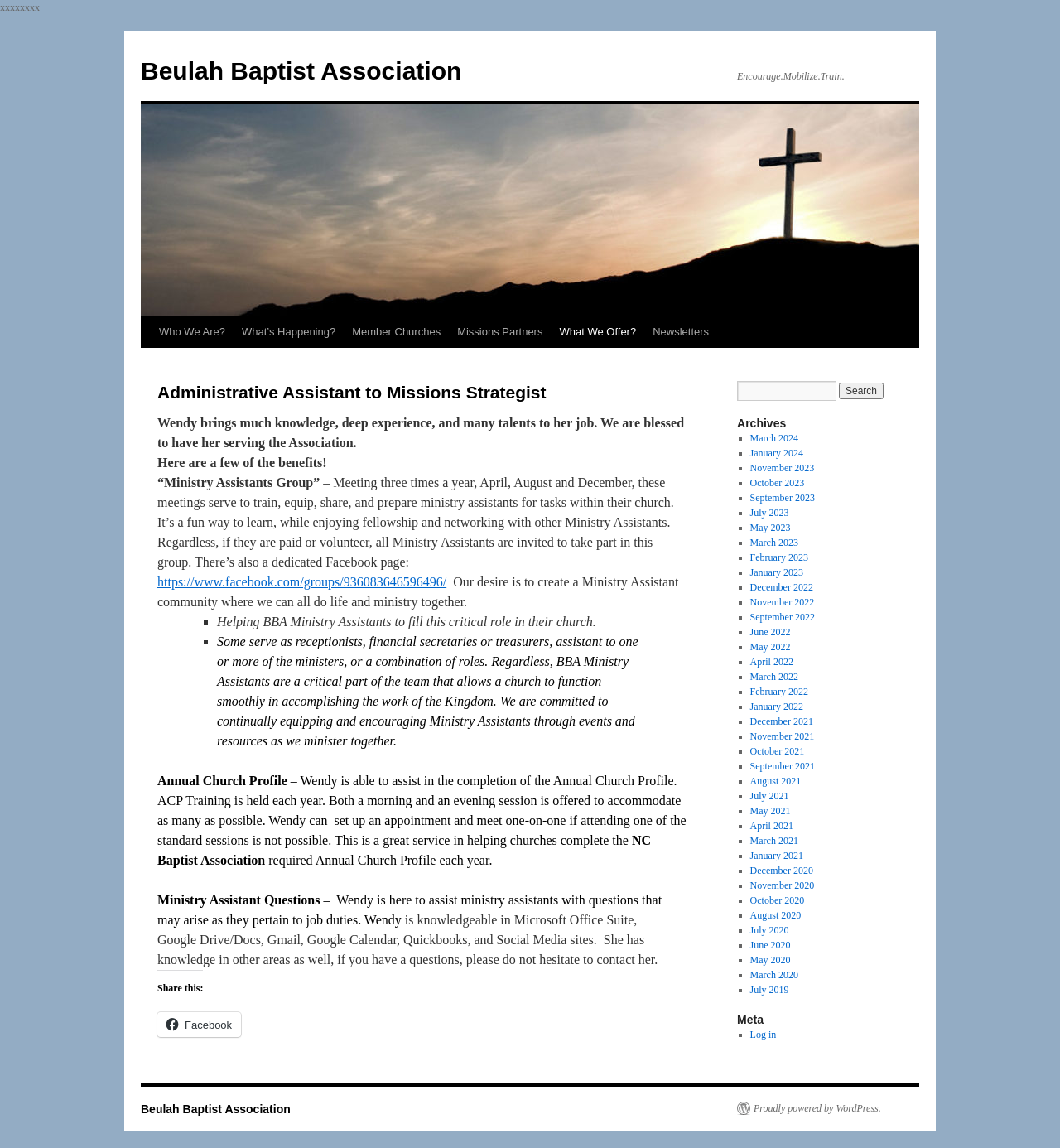Can you pinpoint the bounding box coordinates for the clickable element required for this instruction: "Search for something"? The coordinates should be four float numbers between 0 and 1, i.e., [left, top, right, bottom].

[0.695, 0.332, 0.789, 0.349]